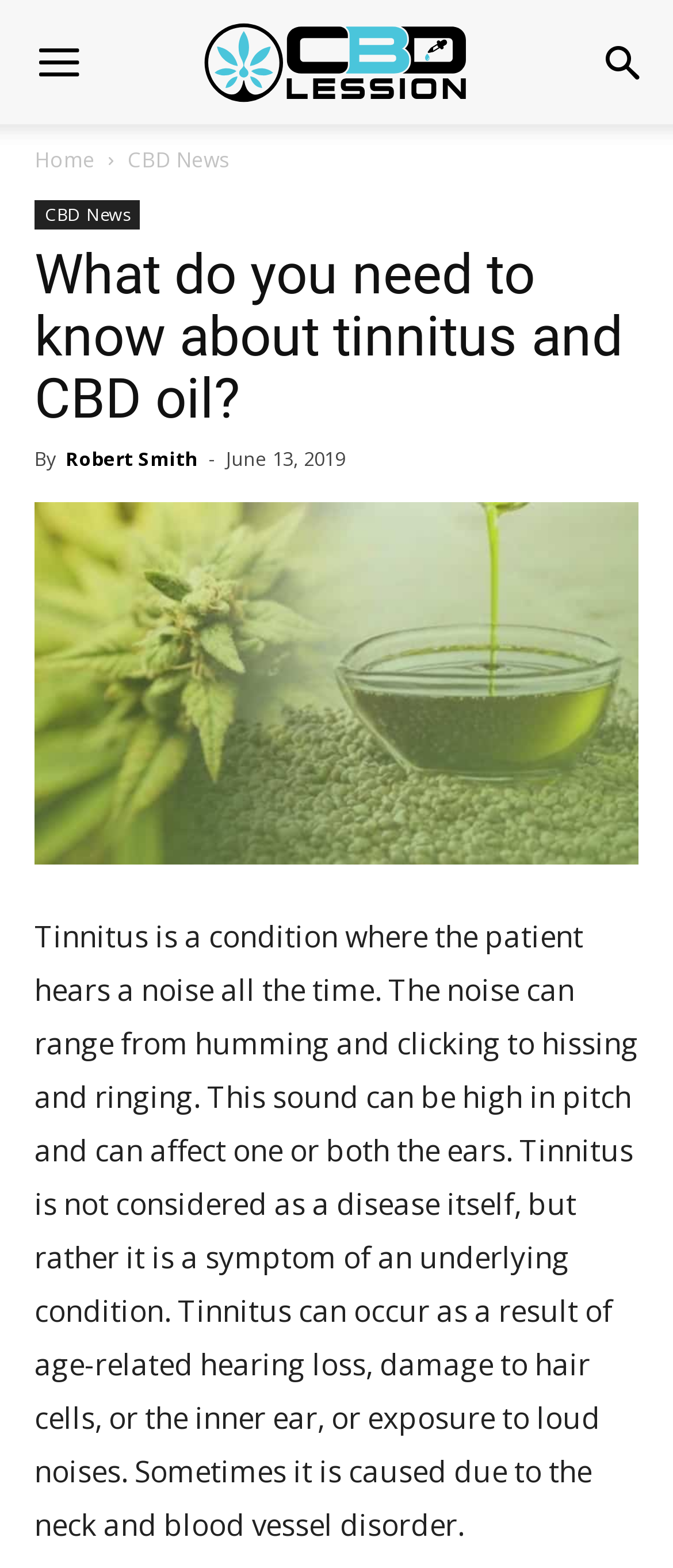What is the author of the article? Examine the screenshot and reply using just one word or a brief phrase.

Robert Smith